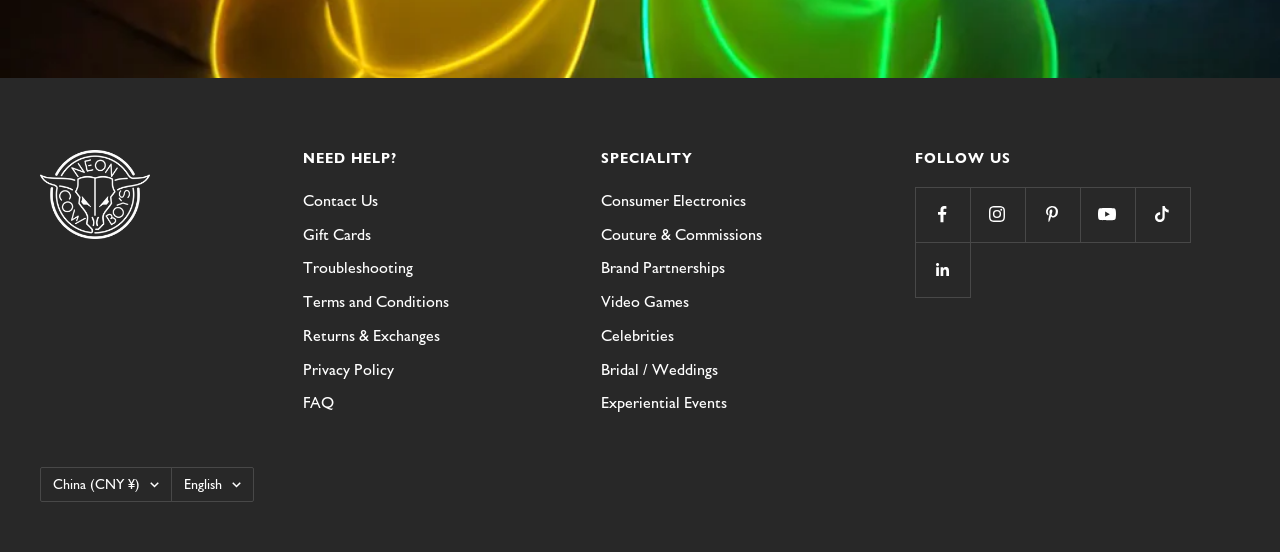Locate the bounding box coordinates of the element to click to perform the following action: 'Click on the 'Home' link'. The coordinates should be given as four float values between 0 and 1, in the form of [left, top, right, bottom].

None